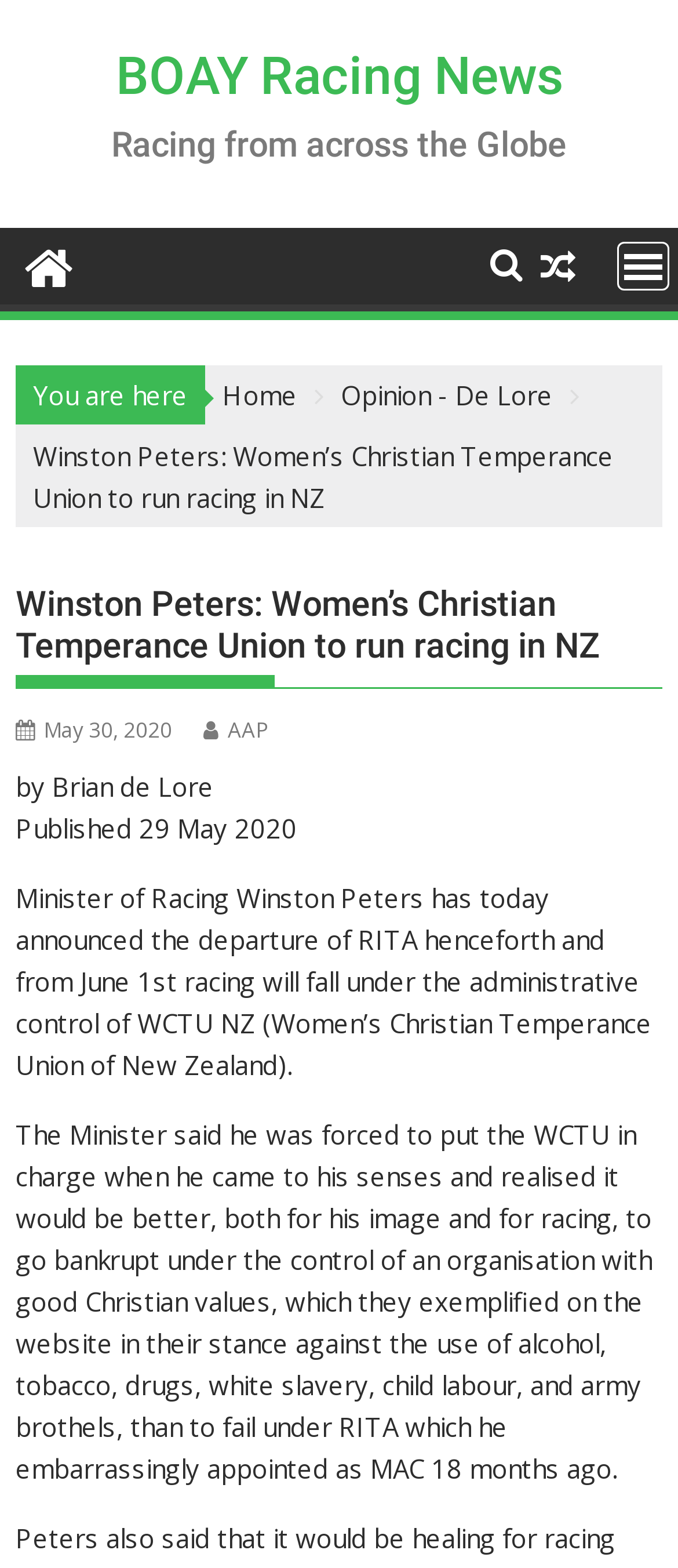What is the name of the author of the article?
Refer to the screenshot and deliver a thorough answer to the question presented.

The name of the author of the article is mentioned as Brian de Lore, which is stated in the text 'by Brian de Lore'.